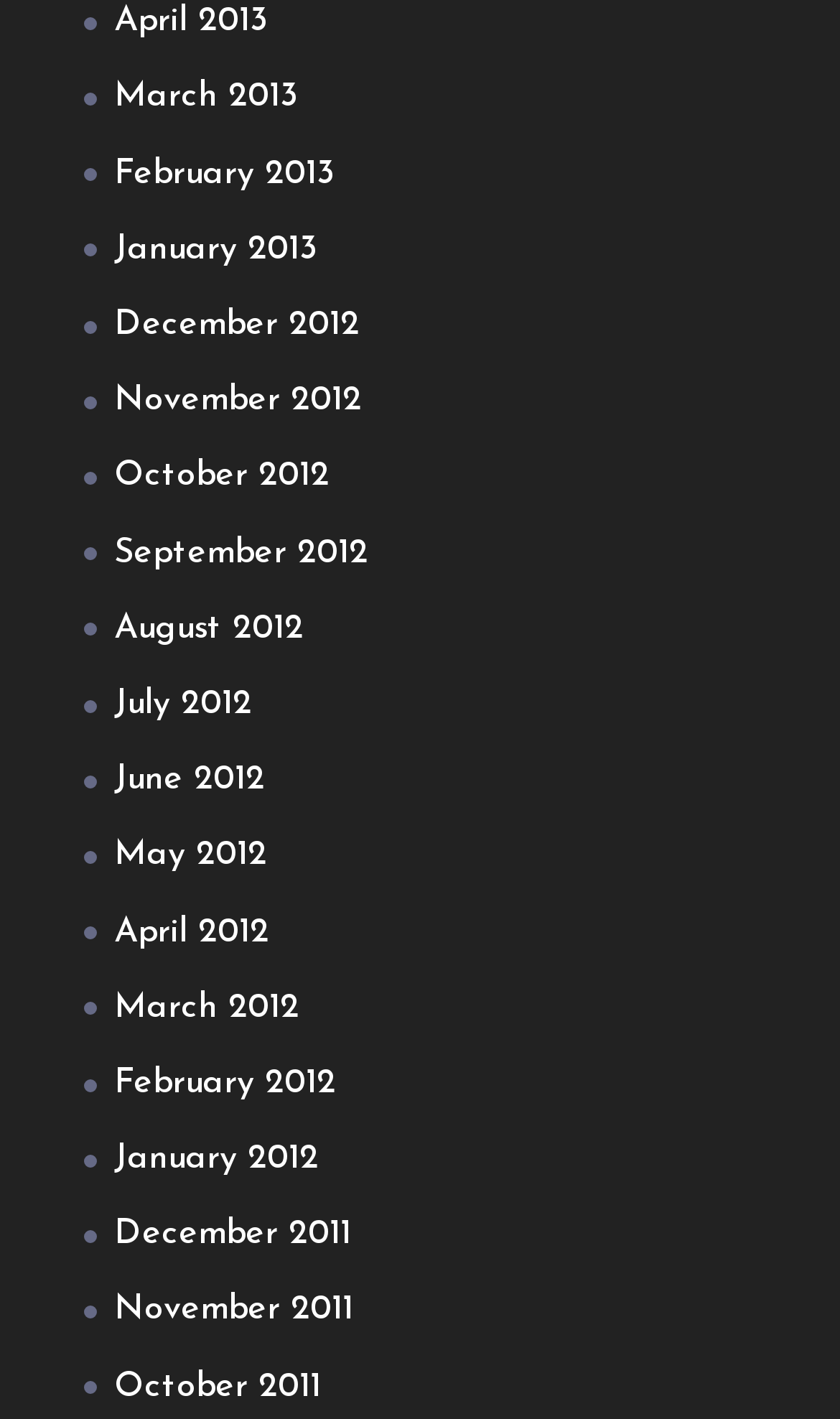What is the latest month listed?
Give a single word or phrase as your answer by examining the image.

April 2013